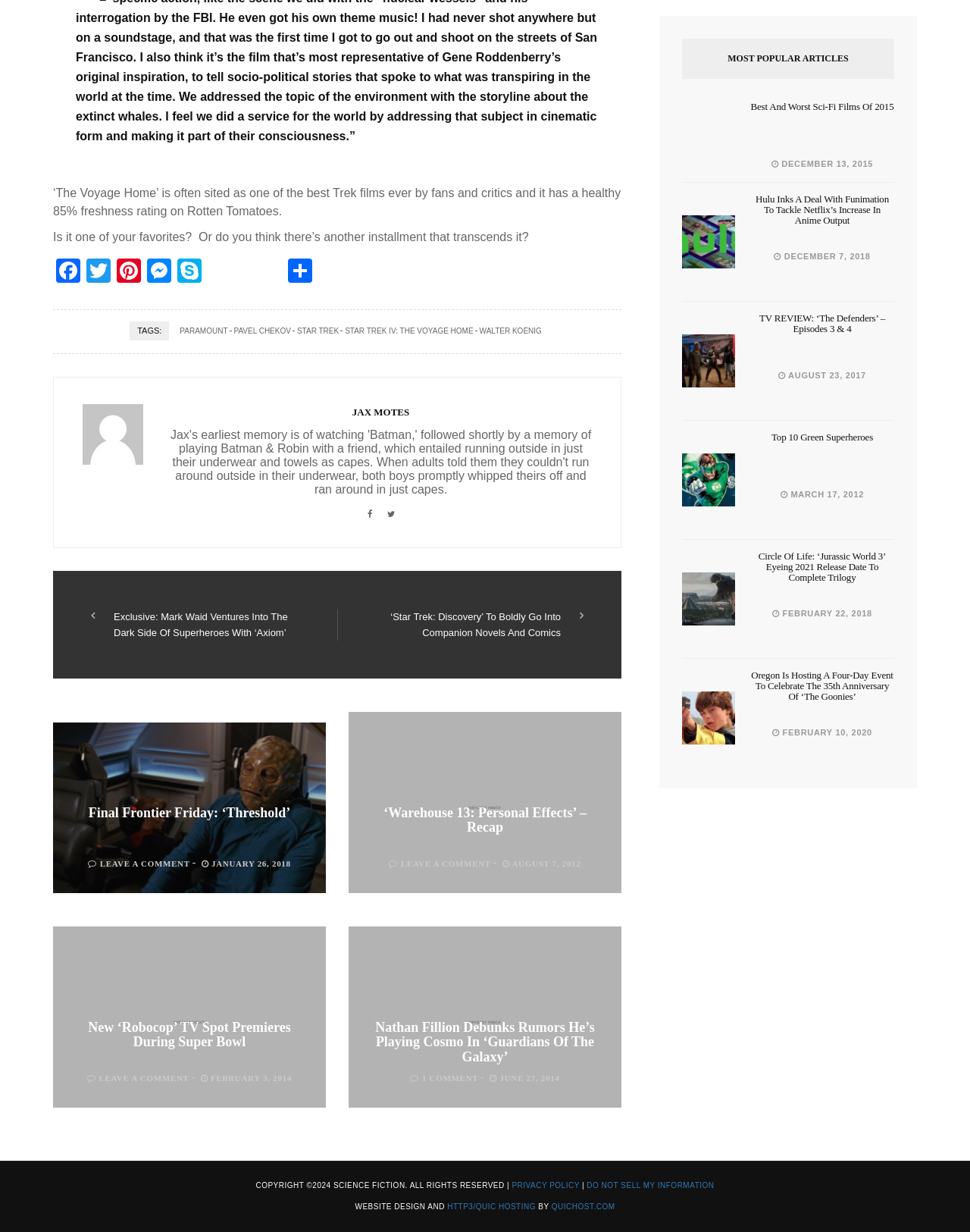What is the date of the article with the heading 'Nathan Fillion Debunks Rumors He’s Playing Cosmo In ‘Guardians Of The Galaxy’'?
Answer the question with a single word or phrase, referring to the image.

JUNE 27, 2014